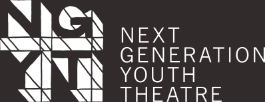What is emphasized by the full name of the organization?
Provide an in-depth and detailed answer to the question.

The full name 'NEXT GENERATION YOUTH THEATRE' is displayed in a clean, bold typeface, emphasizing the organization's focus on youth and creativity in the performing arts.